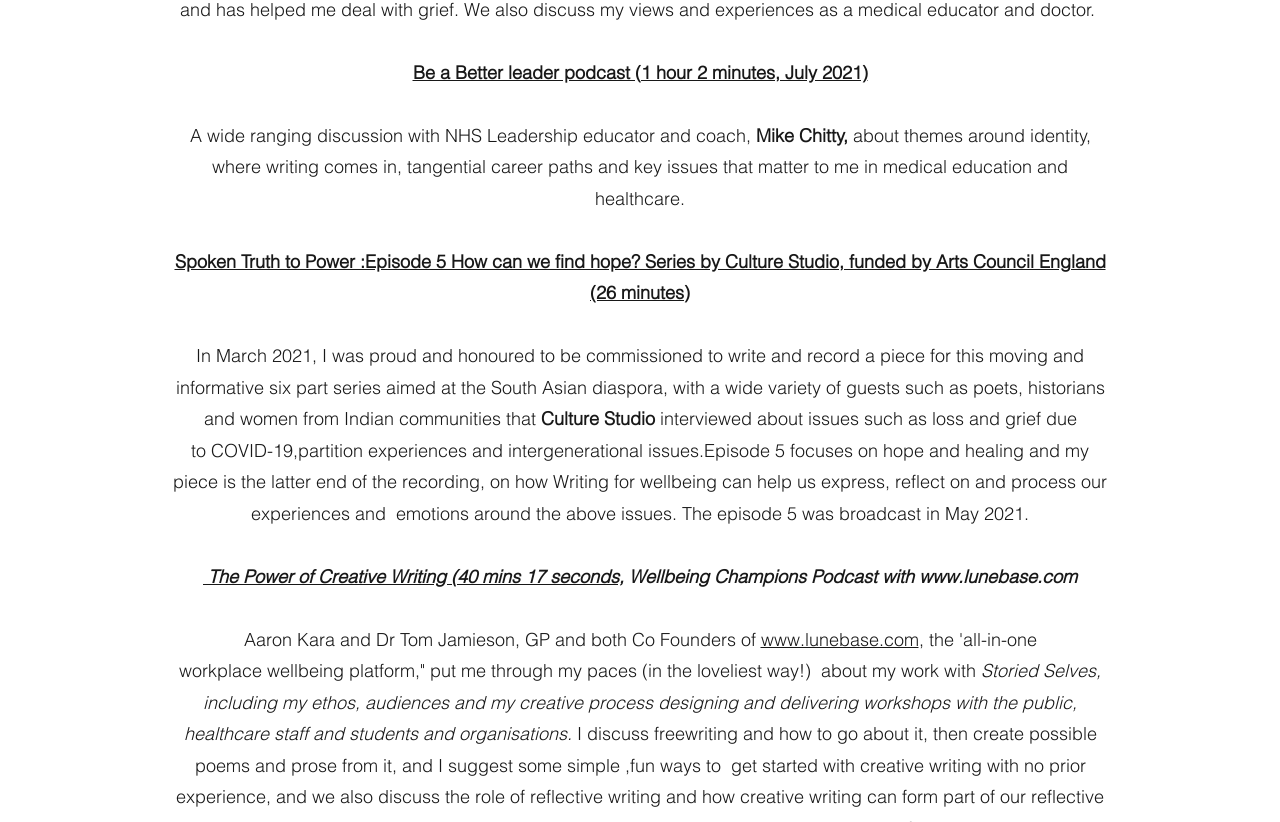Answer the question using only a single word or phrase: 
What is the name of the podcast with Aaron Kara and Dr Tom Jamieson?

Wellbeing Champions Podcast